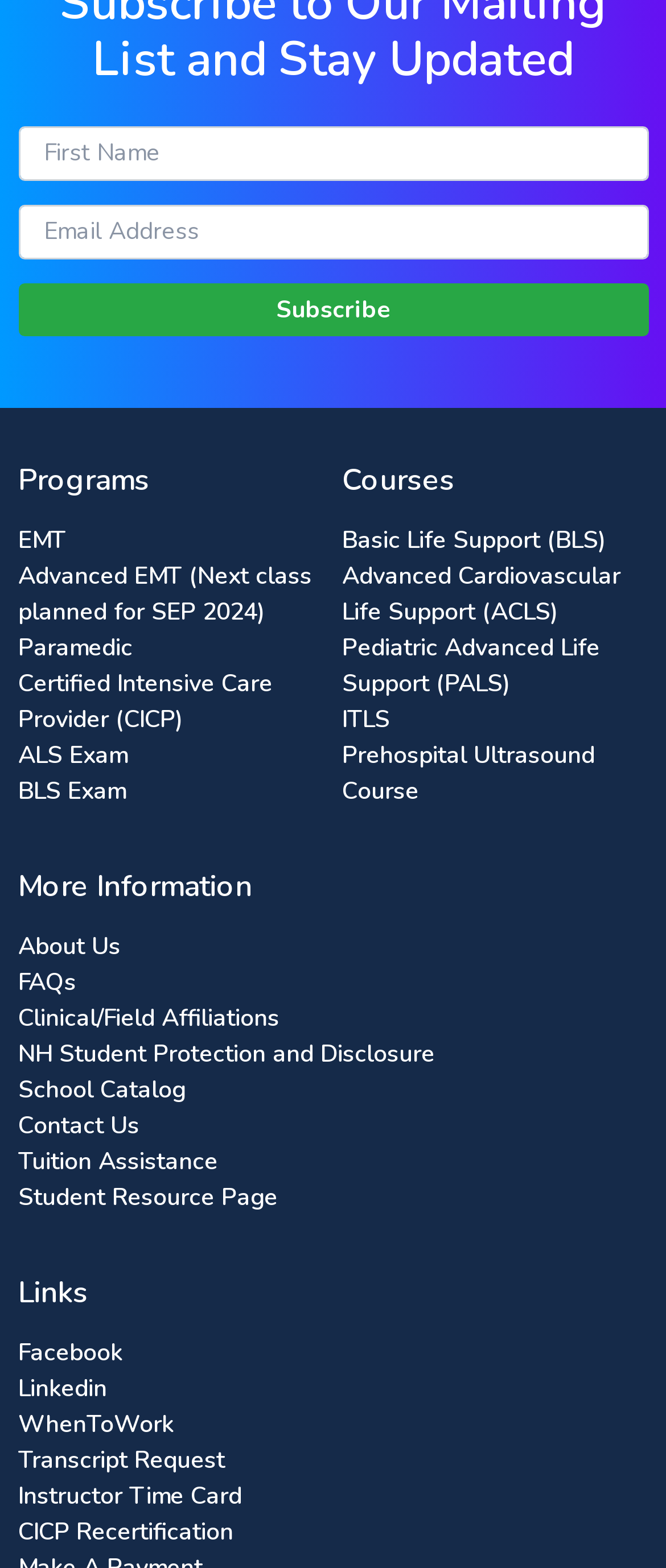Find the bounding box coordinates of the UI element according to this description: "DotShot".

None